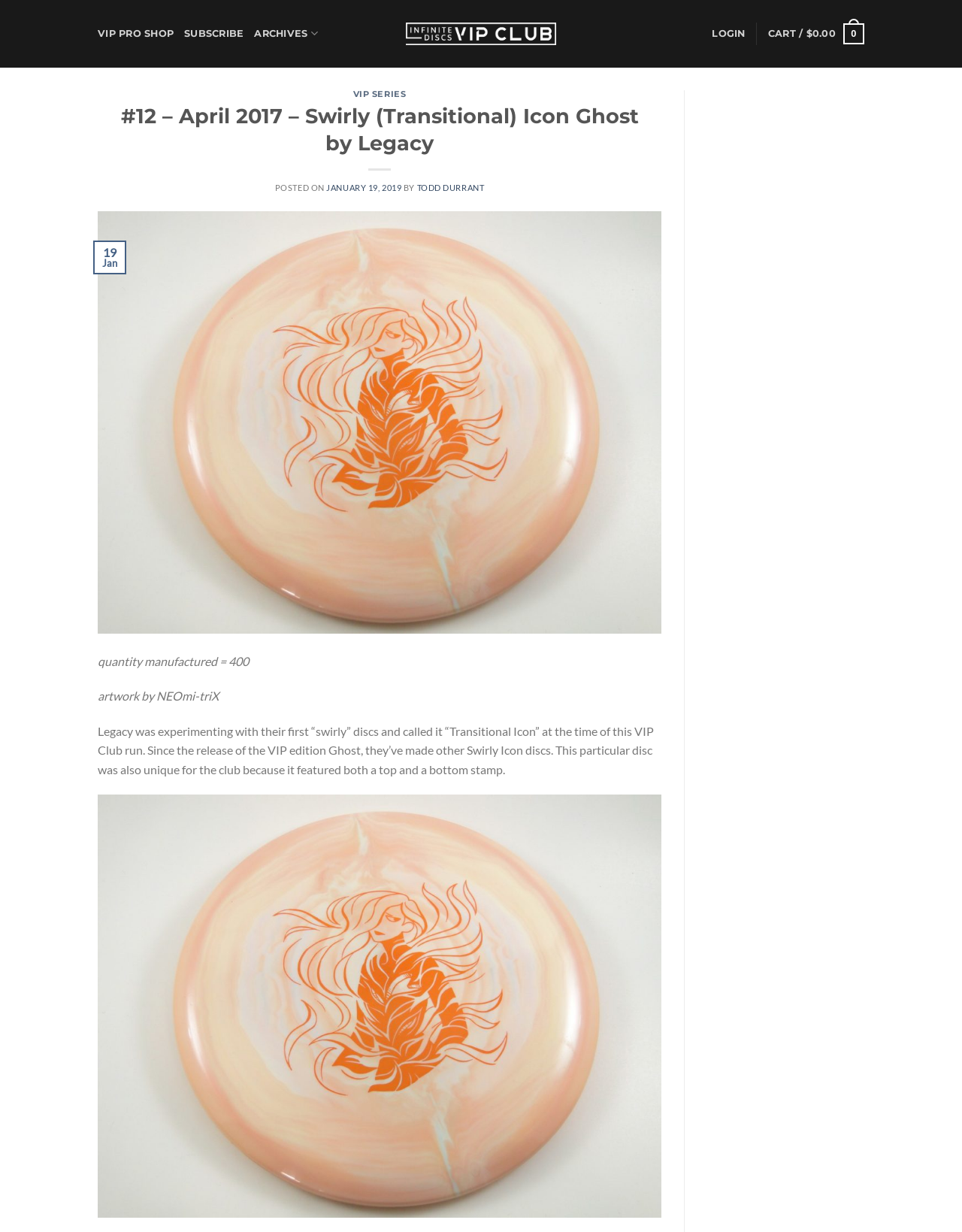Locate the bounding box coordinates of the element that needs to be clicked to carry out the instruction: "login". The coordinates should be given as four float numbers ranging from 0 to 1, i.e., [left, top, right, bottom].

[0.74, 0.016, 0.775, 0.038]